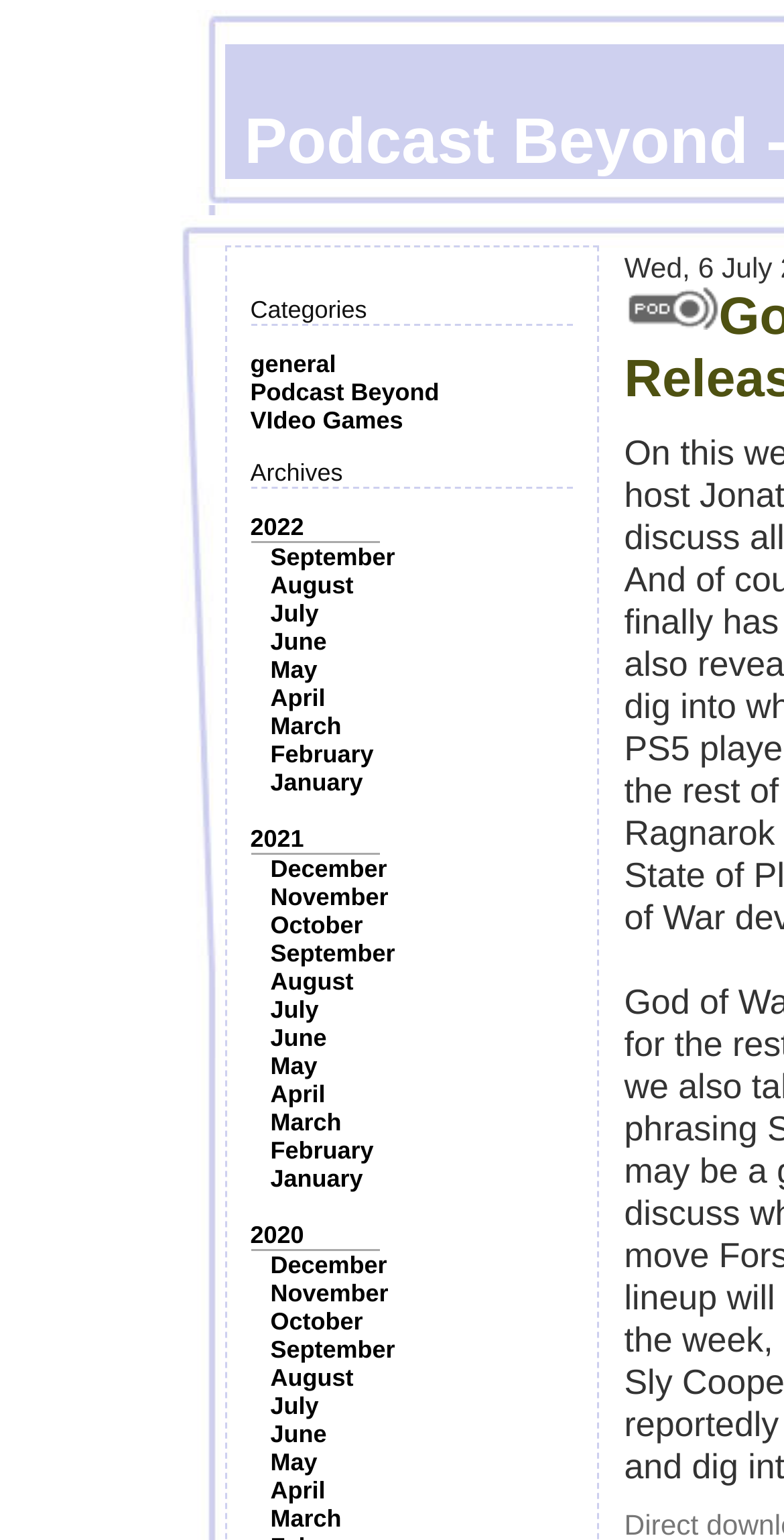Find the UI element described as: "Podcast Beyond" and predict its bounding box coordinates. Ensure the coordinates are four float numbers between 0 and 1, [left, top, right, bottom].

[0.319, 0.246, 0.56, 0.264]